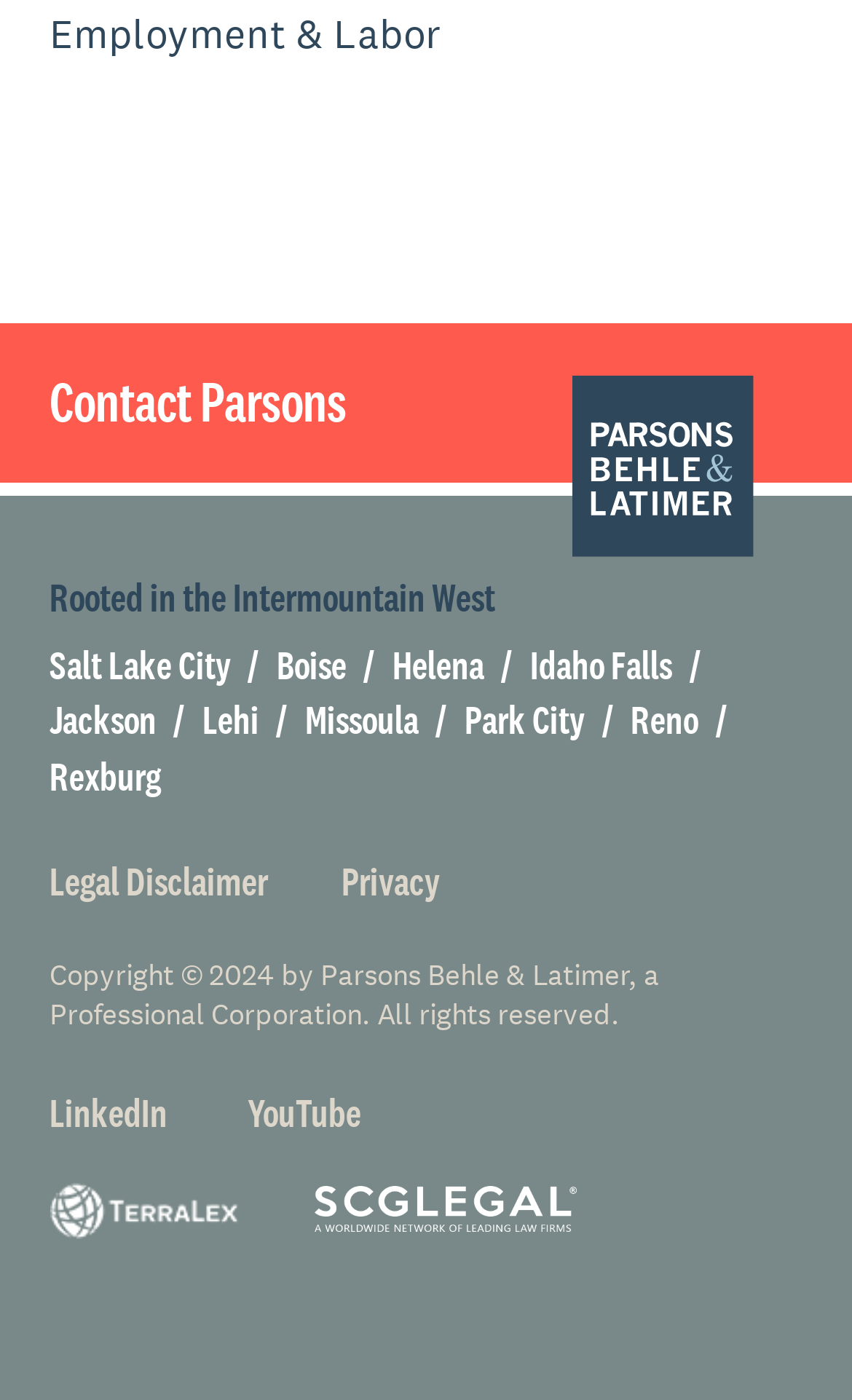Reply to the question with a brief word or phrase: What social media platforms are linked on the webpage?

LinkedIn, YouTube